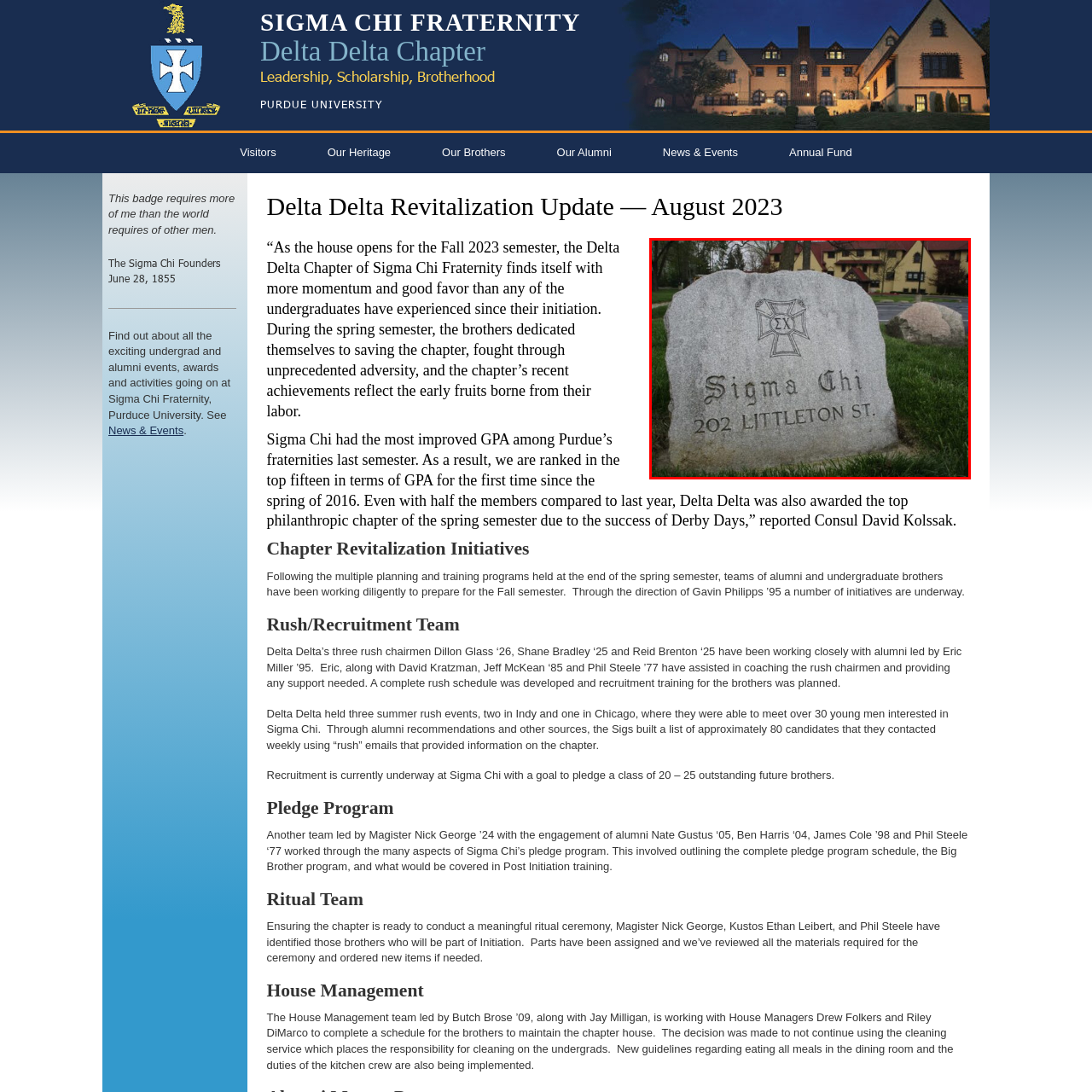What is the atmosphere surrounding the chapter's residence?
Analyze the visual elements found in the red bounding box and provide a detailed answer to the question, using the information depicted in the image.

The serene outdoor setting with lush green grass adds to the welcoming and historic atmosphere surrounding the chapter's residence, underscoring the fraternity's commitment to leadership, scholarship, and brotherhood.